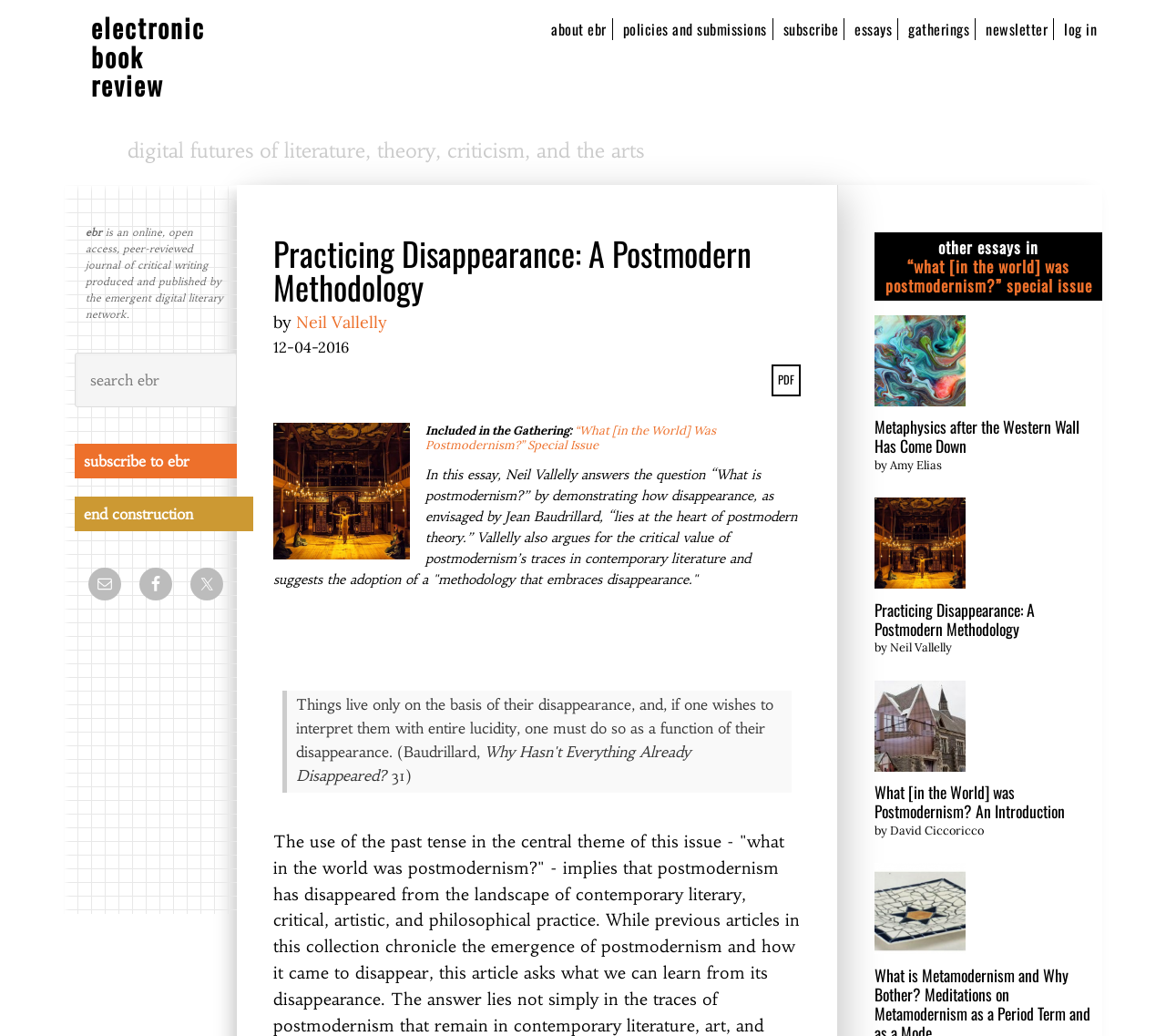What is the function of the button in the 'Secondary Sidebar' section?
Using the information from the image, provide a comprehensive answer to the question.

I found the answer by looking at the button with the text 'Search' in the 'Secondary Sidebar' section, which suggests that it is a search function.